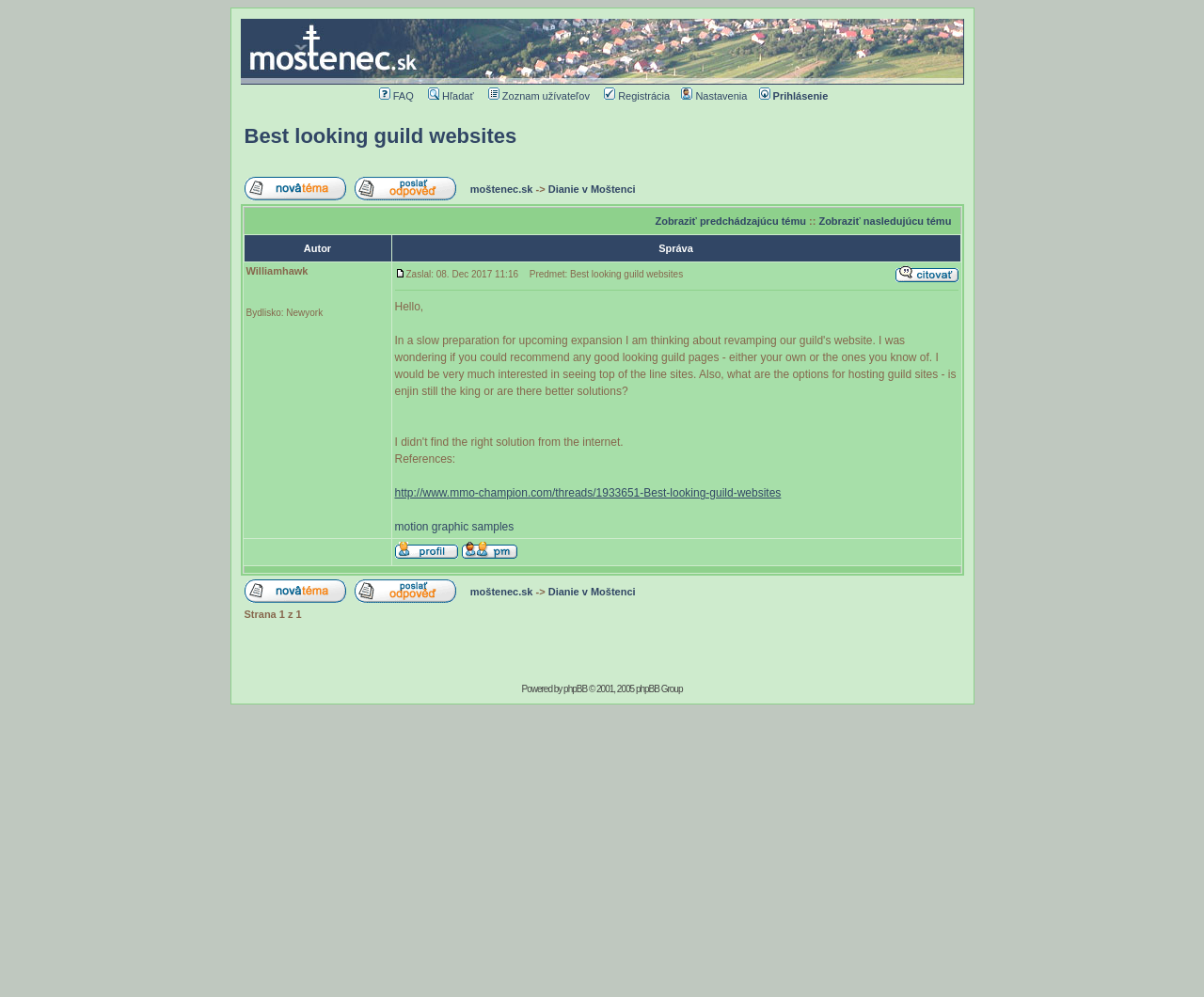Please find the bounding box coordinates for the clickable element needed to perform this instruction: "View the Best looking guild websites topic".

[0.203, 0.125, 0.429, 0.148]